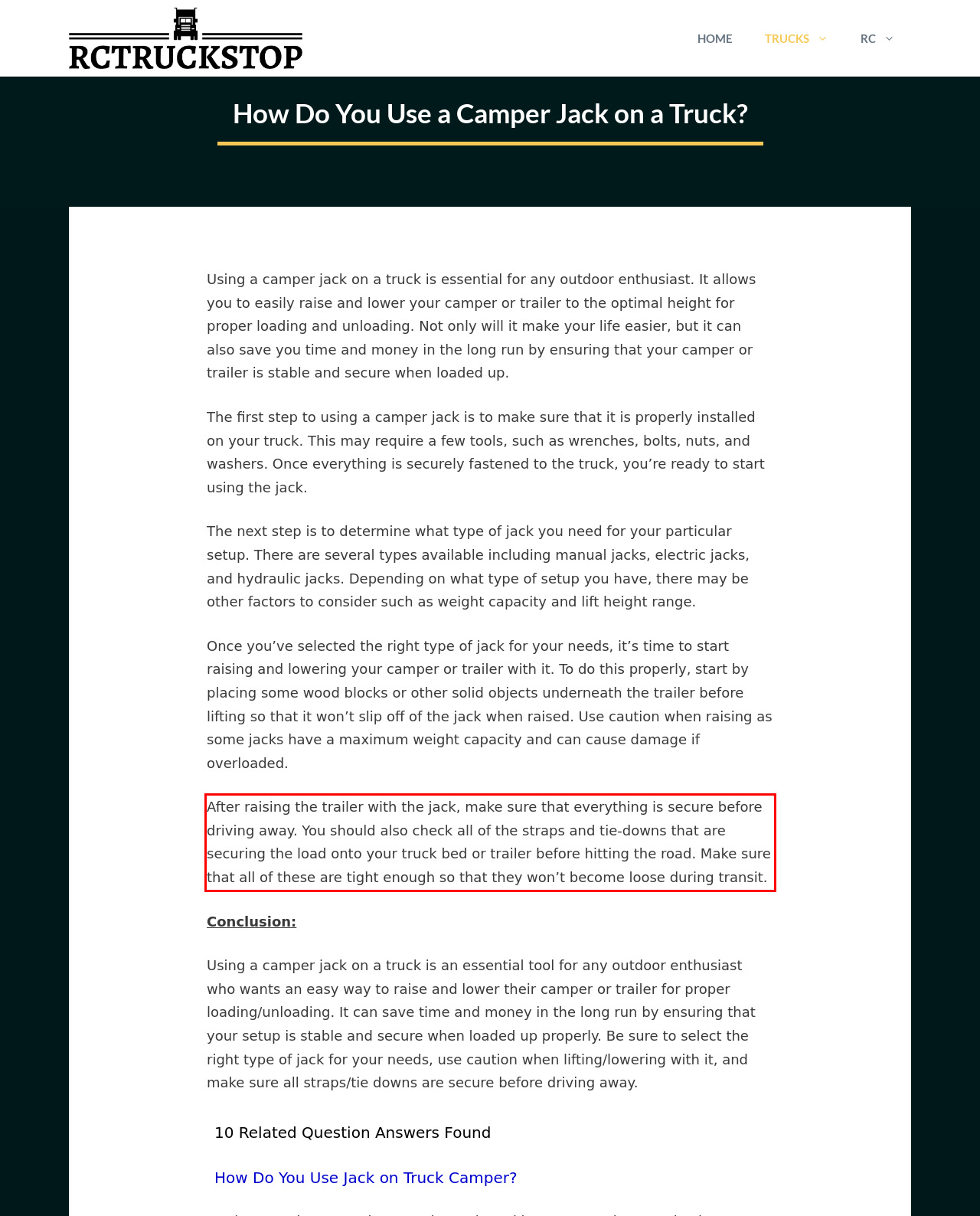Within the screenshot of the webpage, there is a red rectangle. Please recognize and generate the text content inside this red bounding box.

After raising the trailer with the jack, make sure that everything is secure before driving away. You should also check all of the straps and tie-downs that are securing the load onto your truck bed or trailer before hitting the road. Make sure that all of these are tight enough so that they won’t become loose during transit.